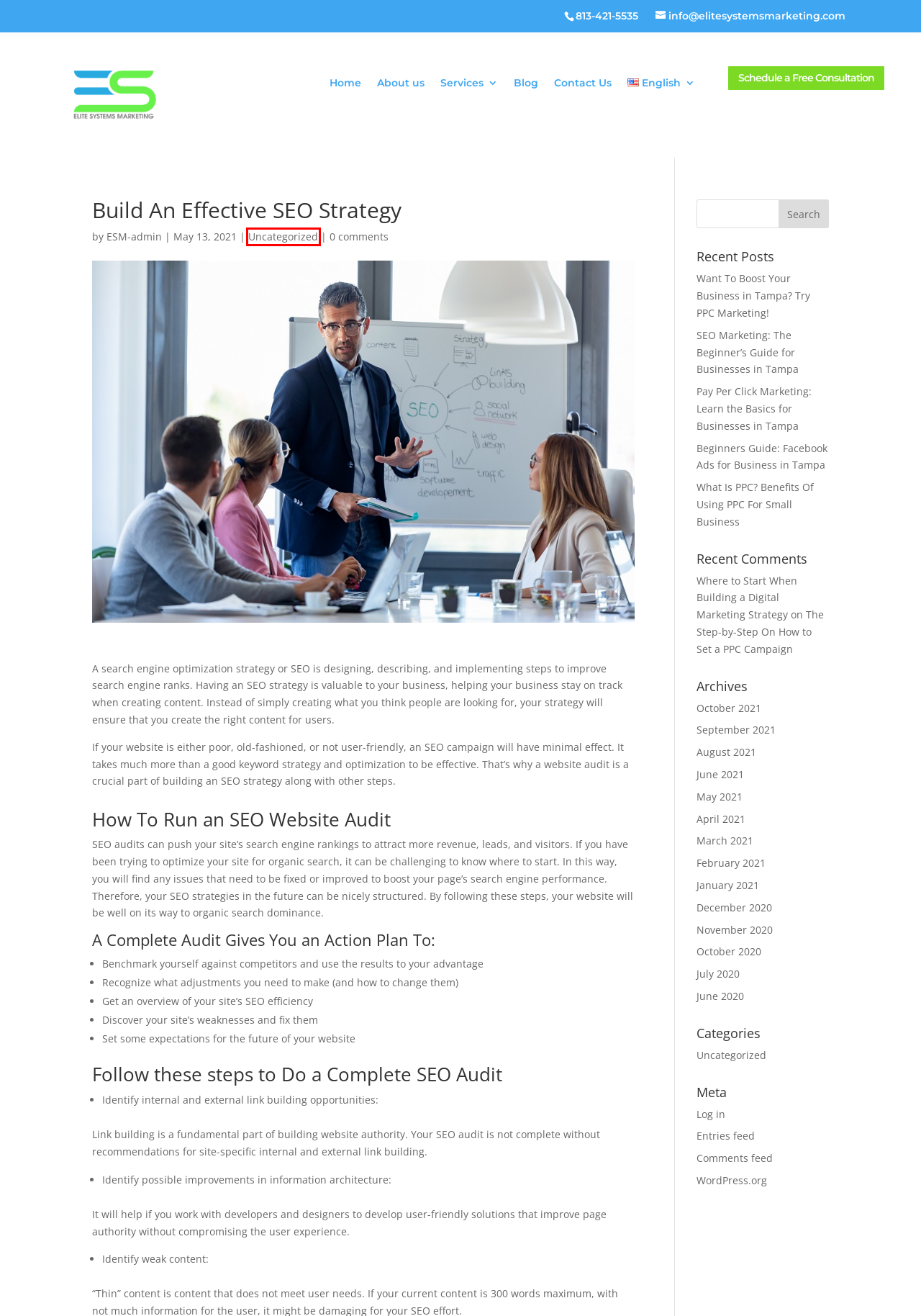Given a webpage screenshot with a red bounding box around a particular element, identify the best description of the new webpage that will appear after clicking on the element inside the red bounding box. Here are the candidates:
A. About Us: Premier Digital Marketing Agency in Tampa | Elite Systems Marketing
B. May 2021 - Elite Systems Marketing
C. Elite Systems Marketing
D. April 2021 - Elite Systems Marketing
E. Contact Us in Tampa, FL | Elite Systems Marketing
F. March 2021 - Elite Systems Marketing
G. Uncategorized Archives - Elite Systems Marketing
H. July 2020 - Elite Systems Marketing

G